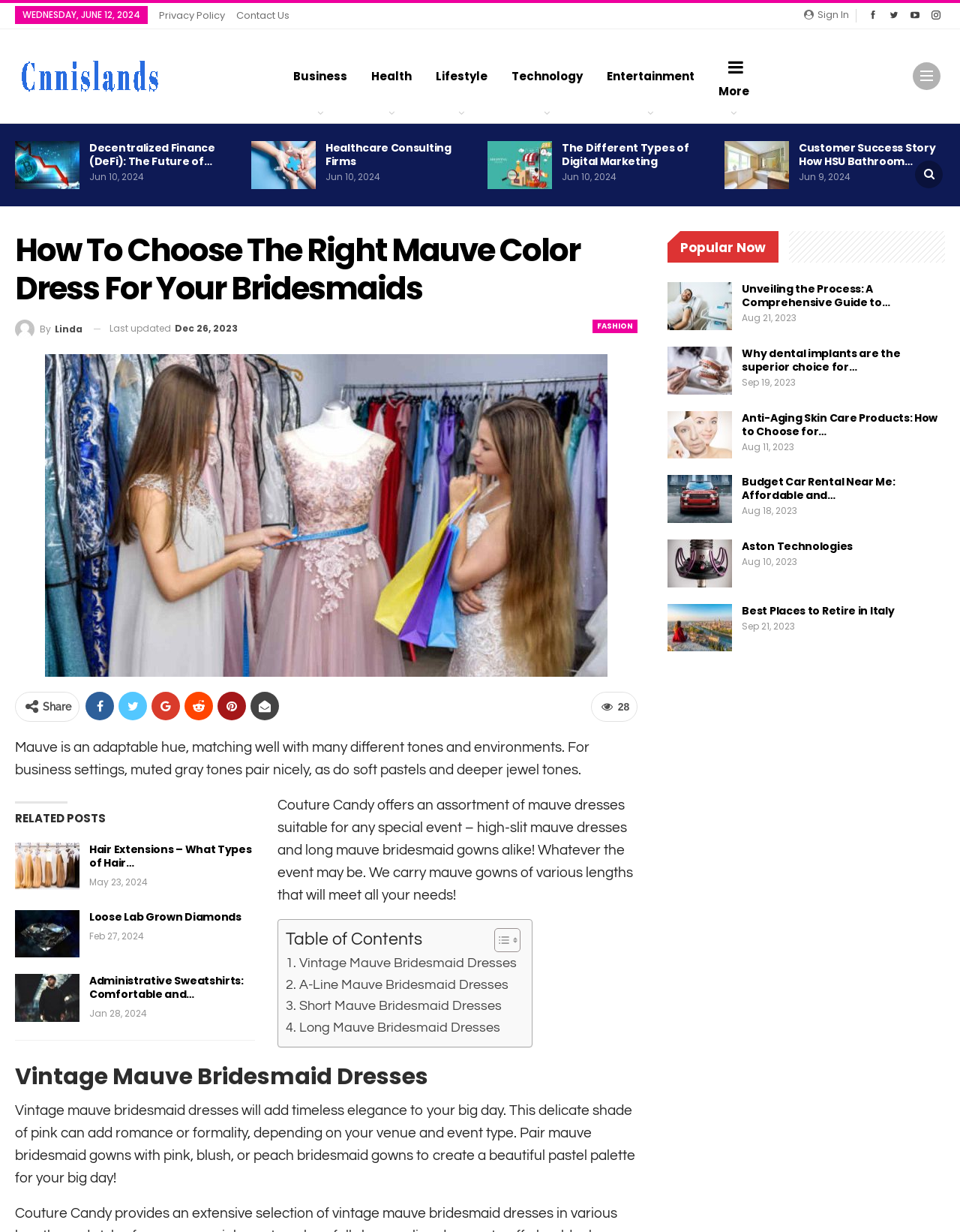Please identify the bounding box coordinates of the element's region that should be clicked to execute the following instruction: "Share the article". The bounding box coordinates must be four float numbers between 0 and 1, i.e., [left, top, right, bottom].

[0.045, 0.569, 0.074, 0.578]